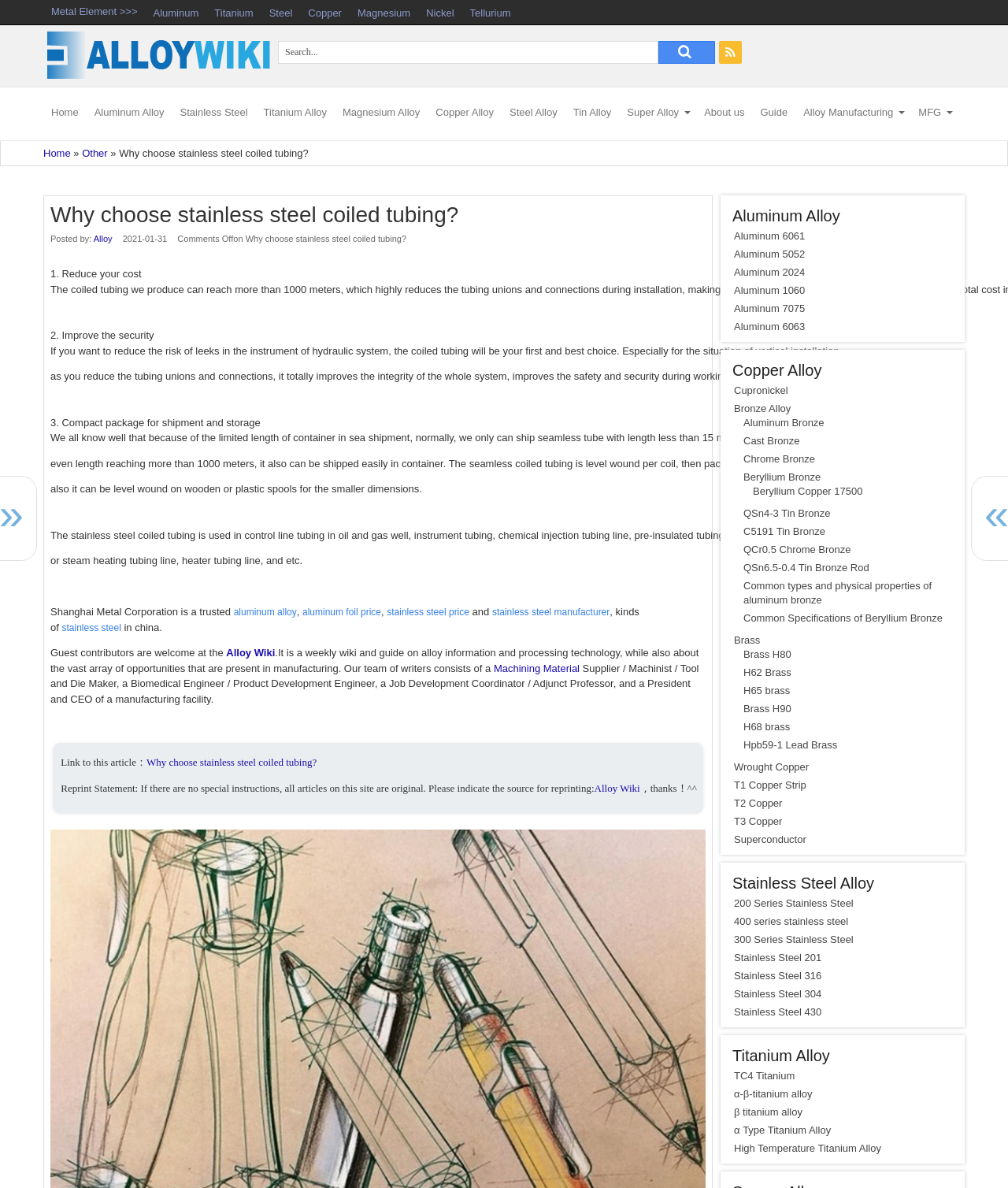Identify the headline of the webpage and generate its text content.

Why choose stainless steel coiled tubing?